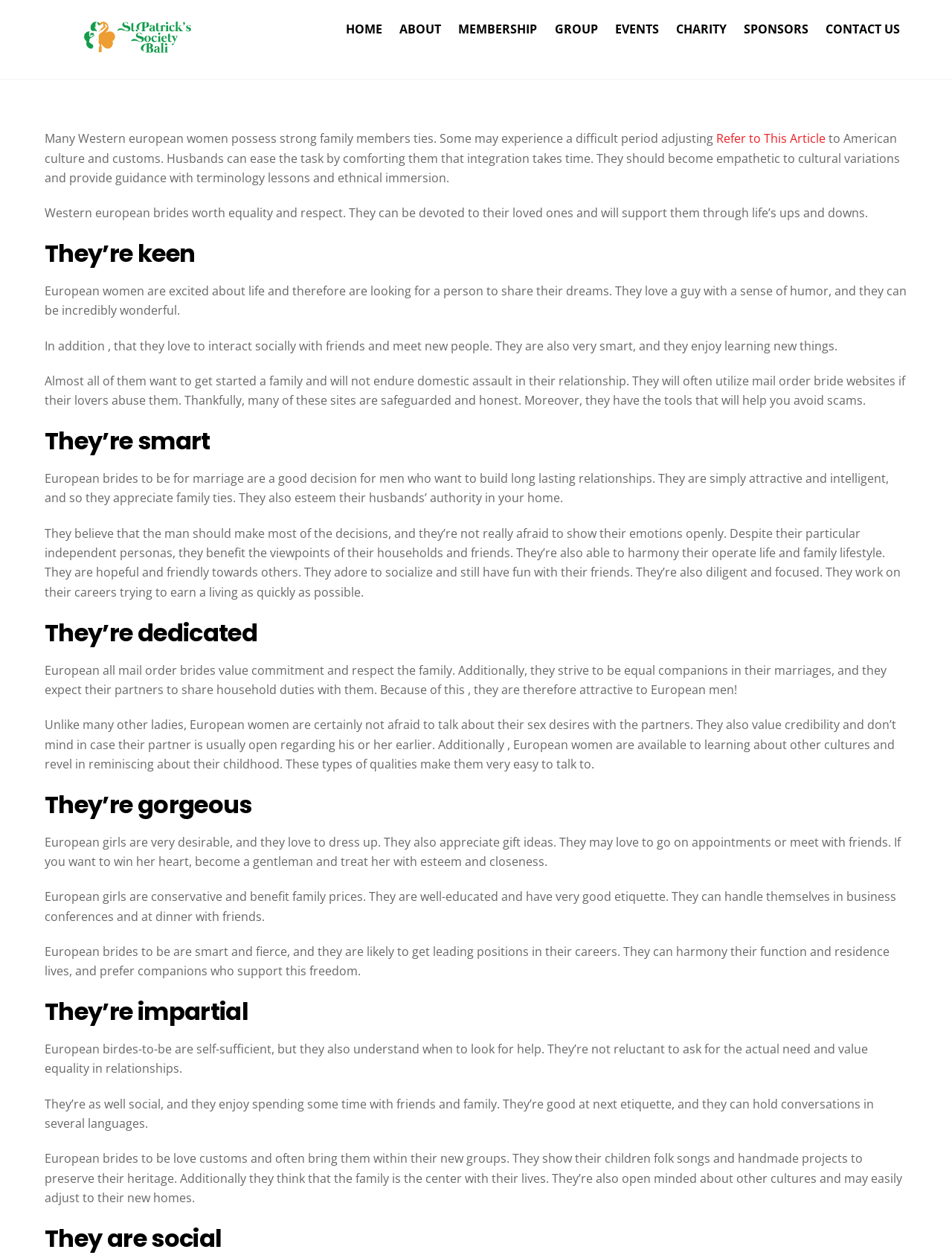Determine the coordinates of the bounding box that should be clicked to complete the instruction: "Learn more about the Saint Patrick Society". The coordinates should be represented by four float numbers between 0 and 1: [left, top, right, bottom].

[0.086, 0.029, 0.203, 0.051]